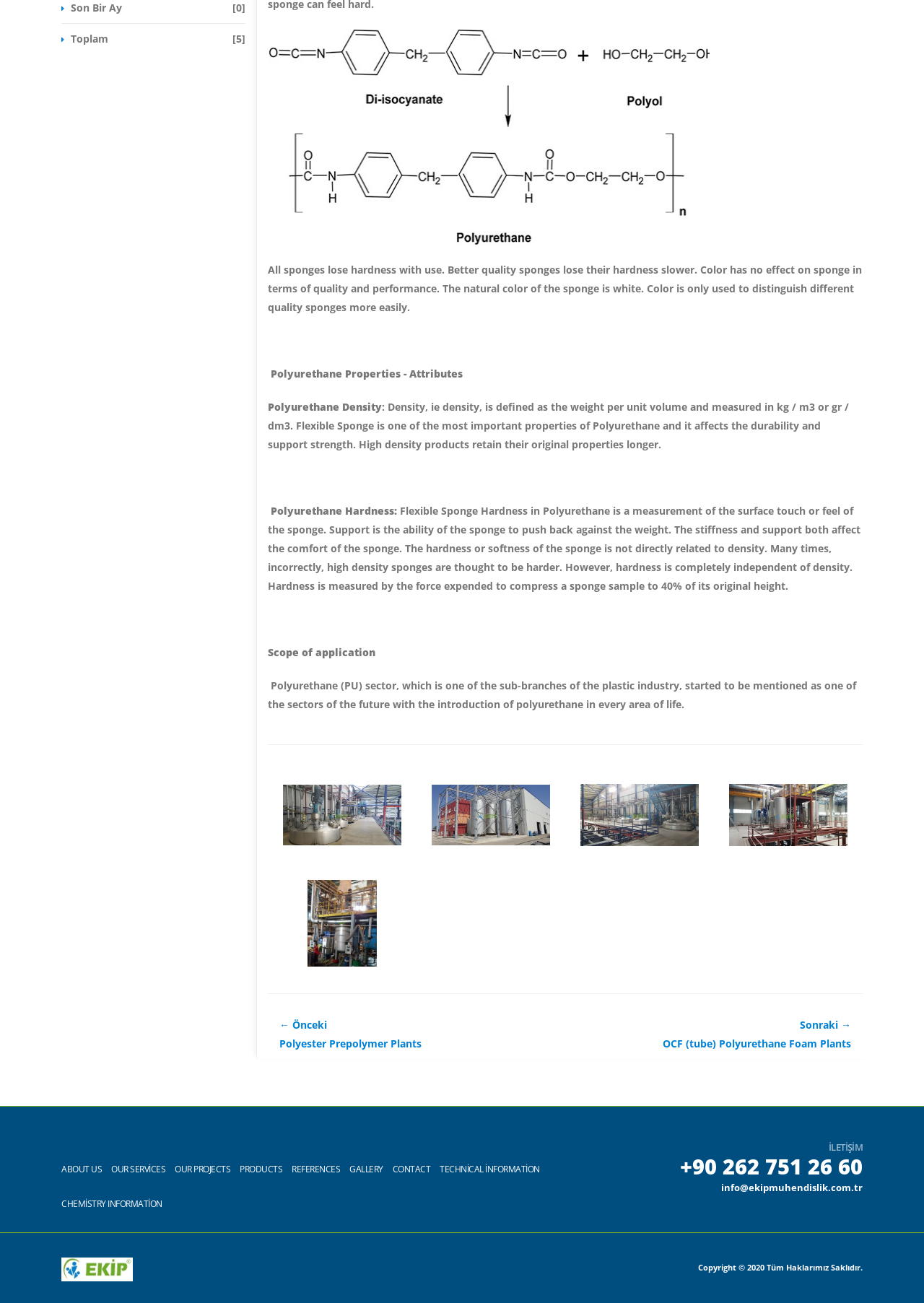Identify the bounding box coordinates of the region that should be clicked to execute the following instruction: "Contact us through email".

[0.78, 0.907, 0.934, 0.916]